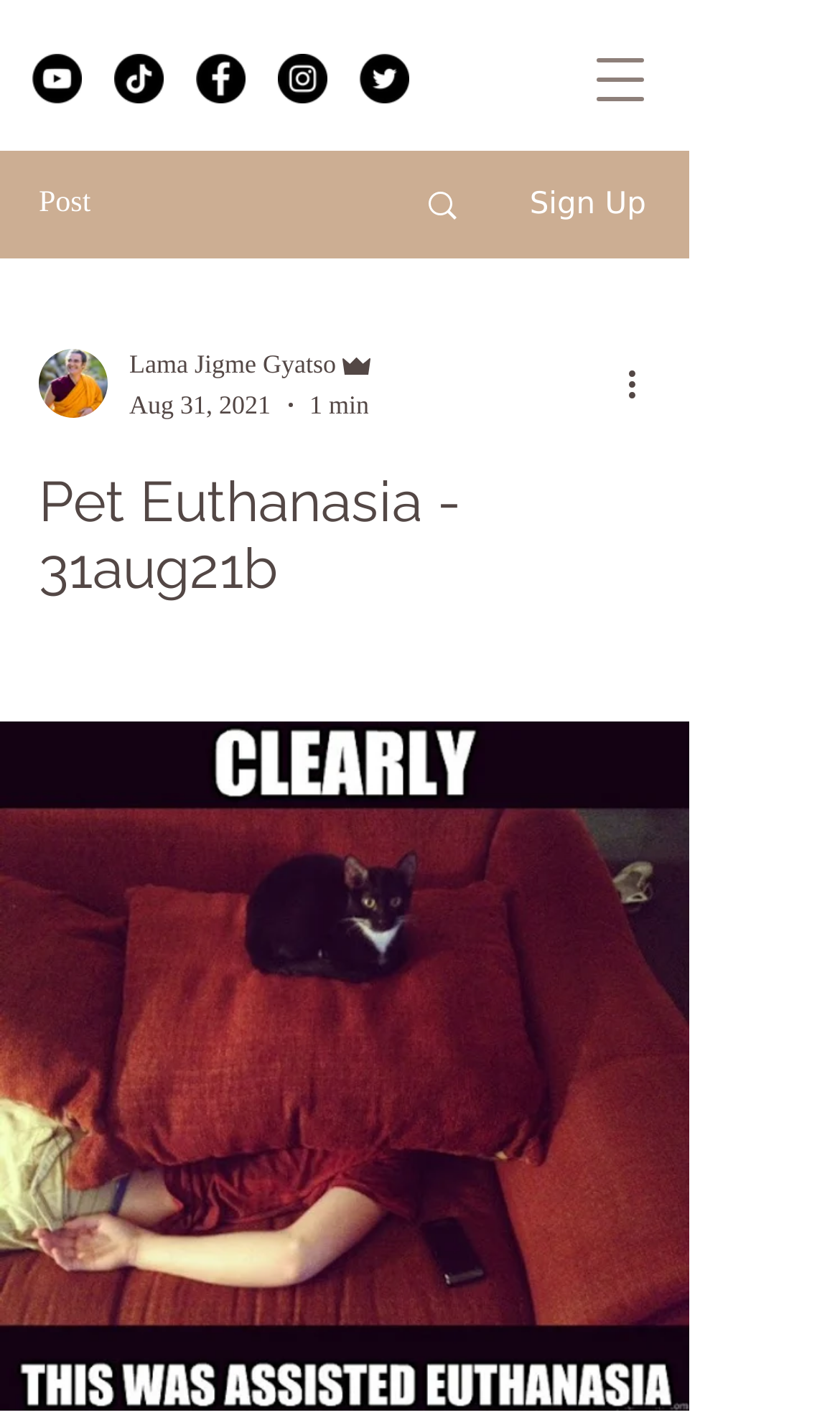How many minutes does it take to read the post?
Kindly answer the question with as much detail as you can.

I found the reading time by looking at the generic element '1 min' which is located next to the date of the post.